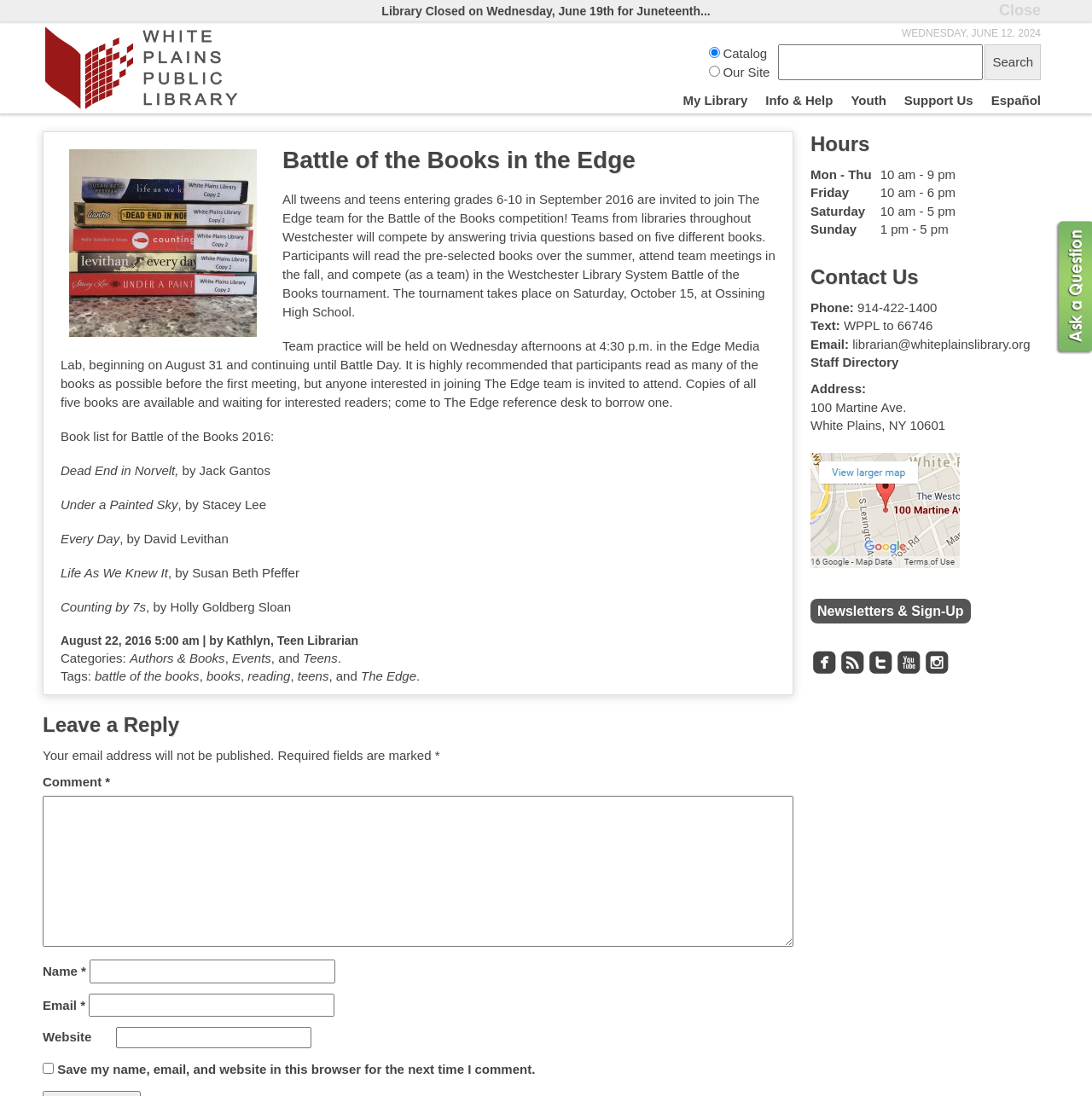Generate a thorough caption that explains the contents of the webpage.

The webpage is about the White Plains Public Library, specifically the "Battle of the Books in the Edge" event. At the top, there is a close button and a notification that the library is closed on Wednesday, June 19th for Juneteenth. Below that, there is a heading with the library's name and a link to the library's website, accompanied by an image of the library's logo.

On the right side, there is a section with a heading "WEDNESDAY, JUNE 12, 2024" and a search bar with a catalog and site options. Below that, there are links to "My Library", "Info & Help", "Youth", "Support Us", and "Español".

The main content of the page is about the "Battle of the Books in the Edge" event, which is a competition for tweens and teens entering grades 6-10. The event is described in detail, including the rules, team practice schedule, and book list. There are five books listed, each with its title and author.

Below the event description, there is a section with links to categories, tags, and a comment section where users can leave a reply. The comment section has fields for name, email, website, and a checkbox to save the user's information for future comments.

On the right side, there is a section with the library's hours of operation, displayed in a table format. The hours are listed for Monday to Thursday, Friday, Saturday, and Sunday. Below that, there is a heading "Contact Us" but no further information is provided.